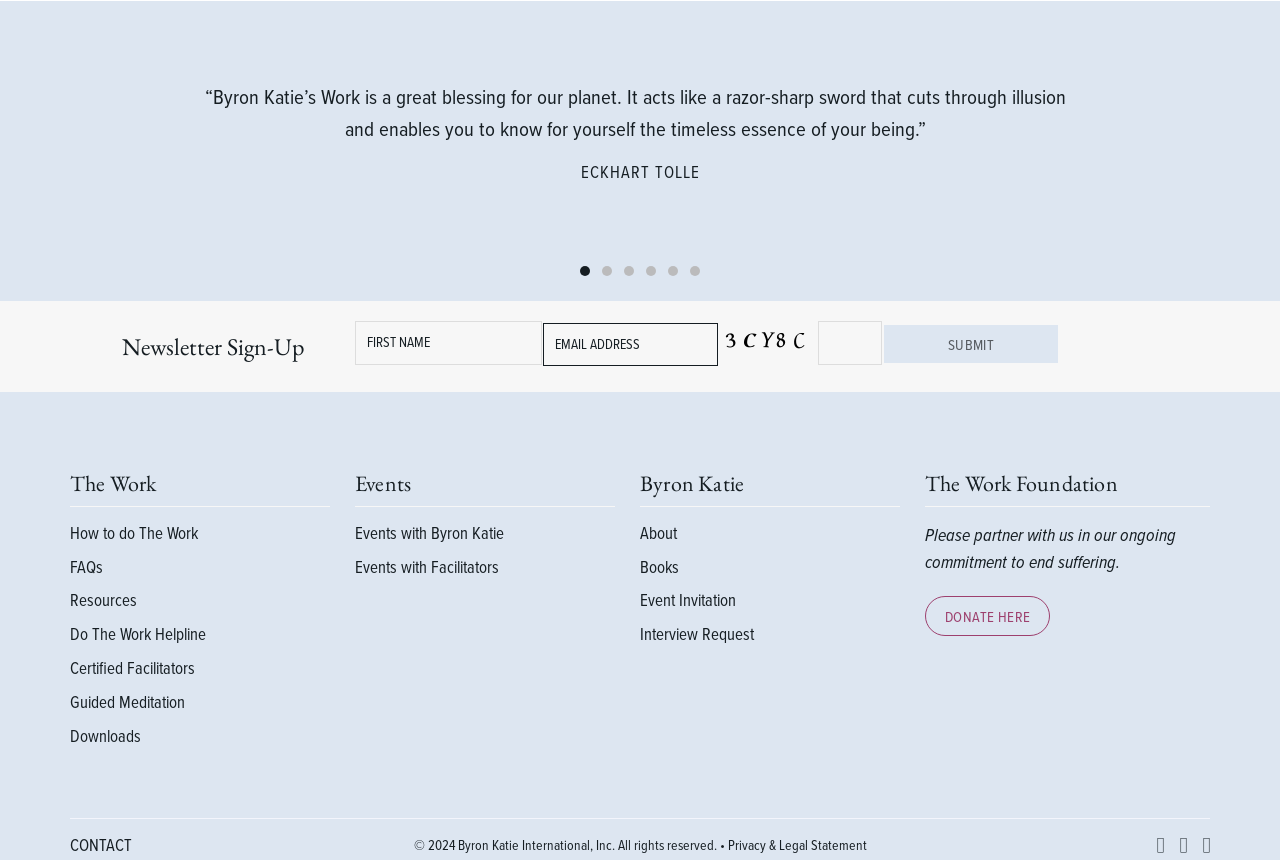Please identify the bounding box coordinates of the region to click in order to complete the given instruction: "Submit the form". The coordinates should be four float numbers between 0 and 1, i.e., [left, top, right, bottom].

[0.69, 0.377, 0.827, 0.424]